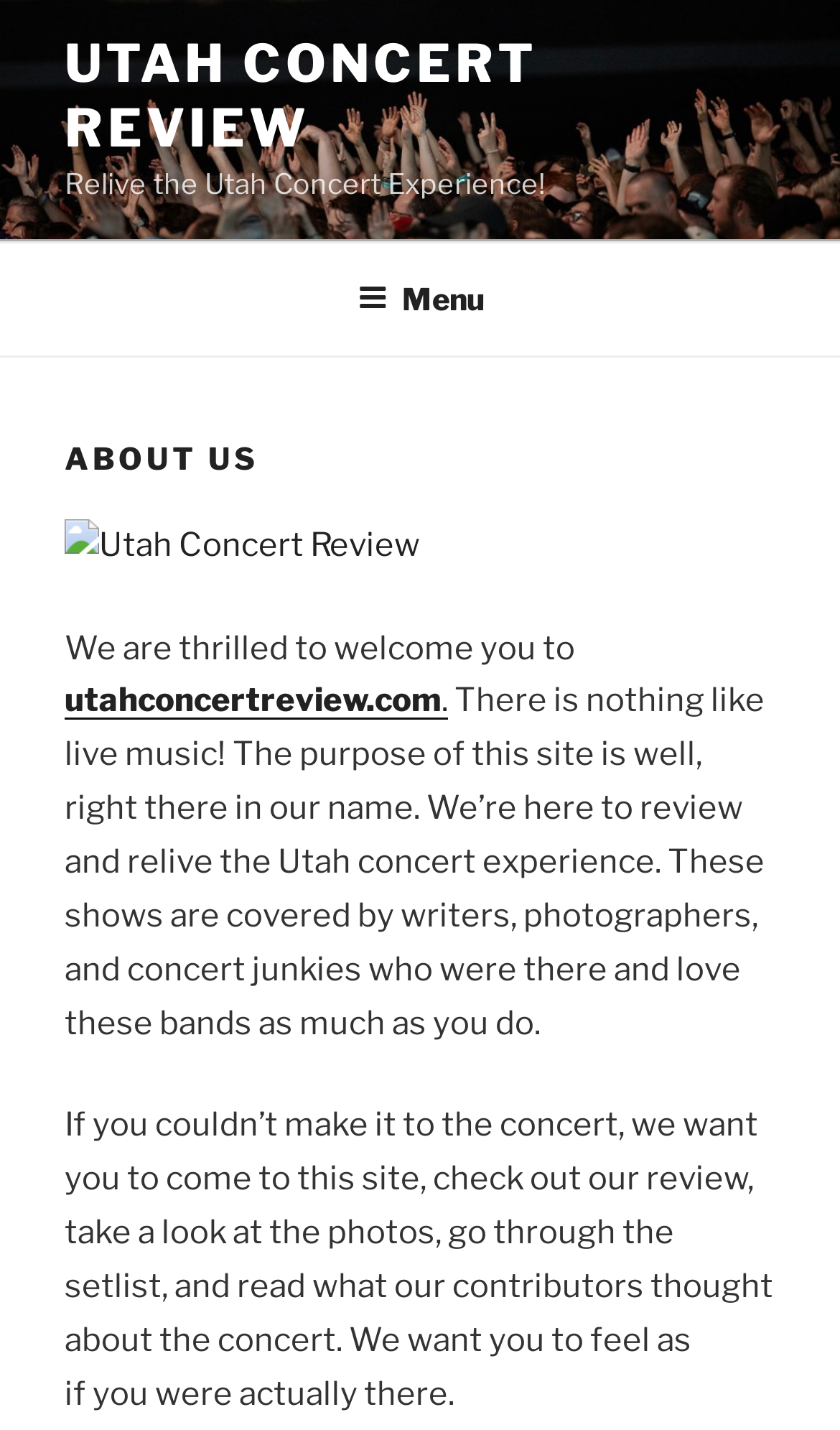Given the element description: "Menu", predict the bounding box coordinates of the UI element it refers to, using four float numbers between 0 and 1, i.e., [left, top, right, bottom].

[0.388, 0.171, 0.612, 0.245]